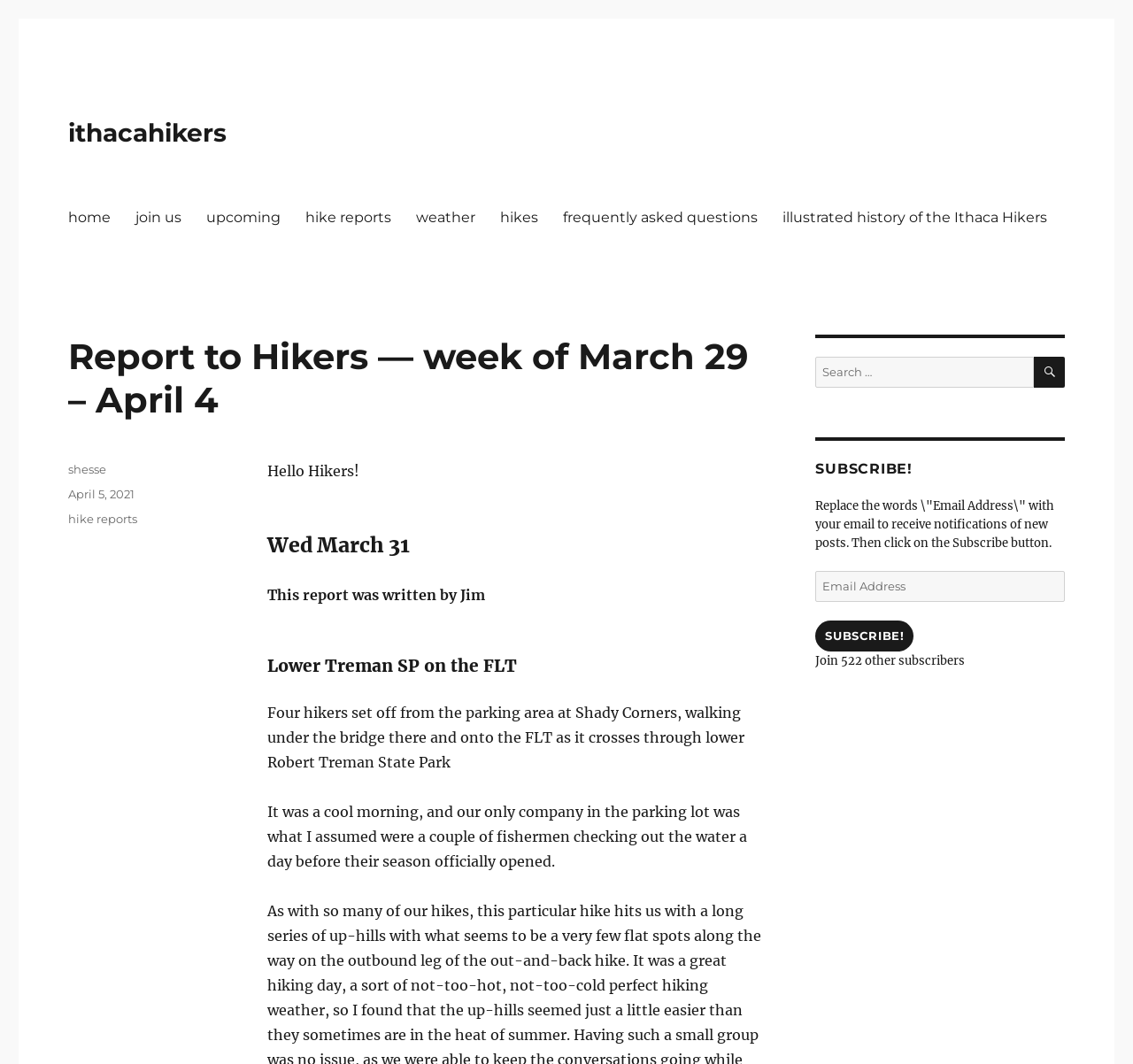Create a detailed narrative of the webpage’s visual and textual elements.

The webpage is a hiking report blog post, titled "Report to Hikers — week of March 29 – April 4". At the top, there is a navigation menu with 7 links: "home", "join us", "upcoming", "hike reports", "weather", "hikes", and "frequently asked questions". Below the navigation menu, there is a header section with the title of the report.

The main content of the report starts with a greeting "Hello Hikers!" followed by the date "Wed March 31". The report is written by Jim and describes a hike at Lower Treman SP on the FLT. The text describes the hike, including the starting point, the weather, and the scenery.

At the bottom of the page, there is a footer section with information about the author, the posting date, and categories. There is also a complementary section on the right side of the page, which includes a search bar, a "SUBSCRIBE!" section, and a button to subscribe to the blog.

There are 7 links in the navigation menu, 1 link in the header section, 2 links in the footer section, and 1 link in the complementary section. There are 2 buttons: one is a search button and the other is a subscribe button. There are 2 textboxes: one is a search box and the other is an email address box. There are 11 static text elements, 3 headings, and 1 time element.